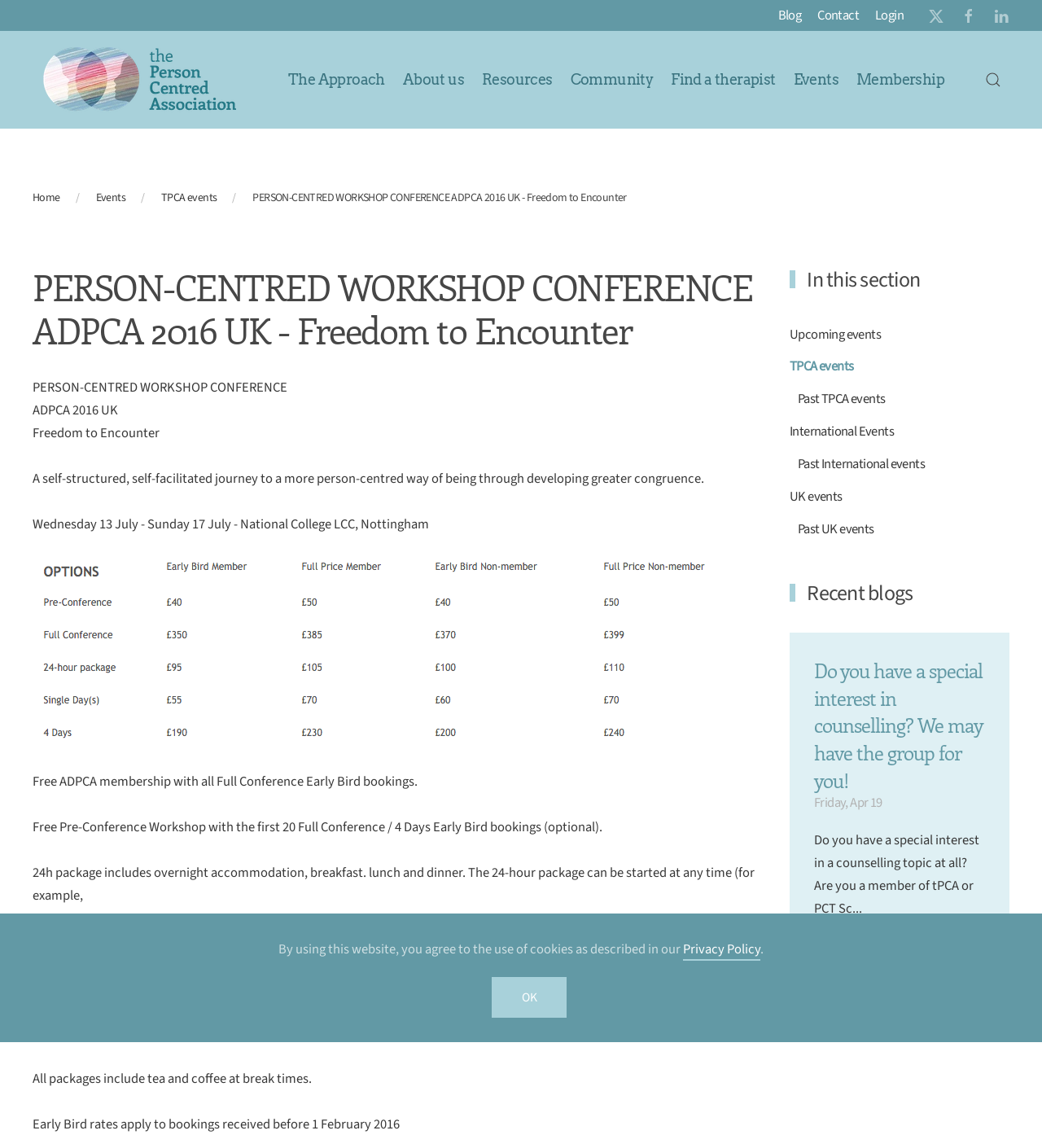Use a single word or phrase to answer the question:
What is the date of the conference?

Wednesday 13 July - Sunday 17 July